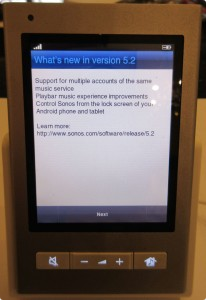Provide a comprehensive description of the image.

The image features a Sonos CR200 controller displaying an update screen for version 5.2 of its software. The screen prominently states "What's new in version 5.2" at the top, followed by key features such as "Support for multiple accounts of the same music service" and "Playbar music experience improvements." Additionally, it highlights functionality for controlling Sonos from the lock screen of Android phones and tablets. Below the text, there are navigation buttons, including a "Next" button, and icons for additional controls. The overall design reflects a user-friendly interface aimed at enhancing the music streaming experience for Sonos users.